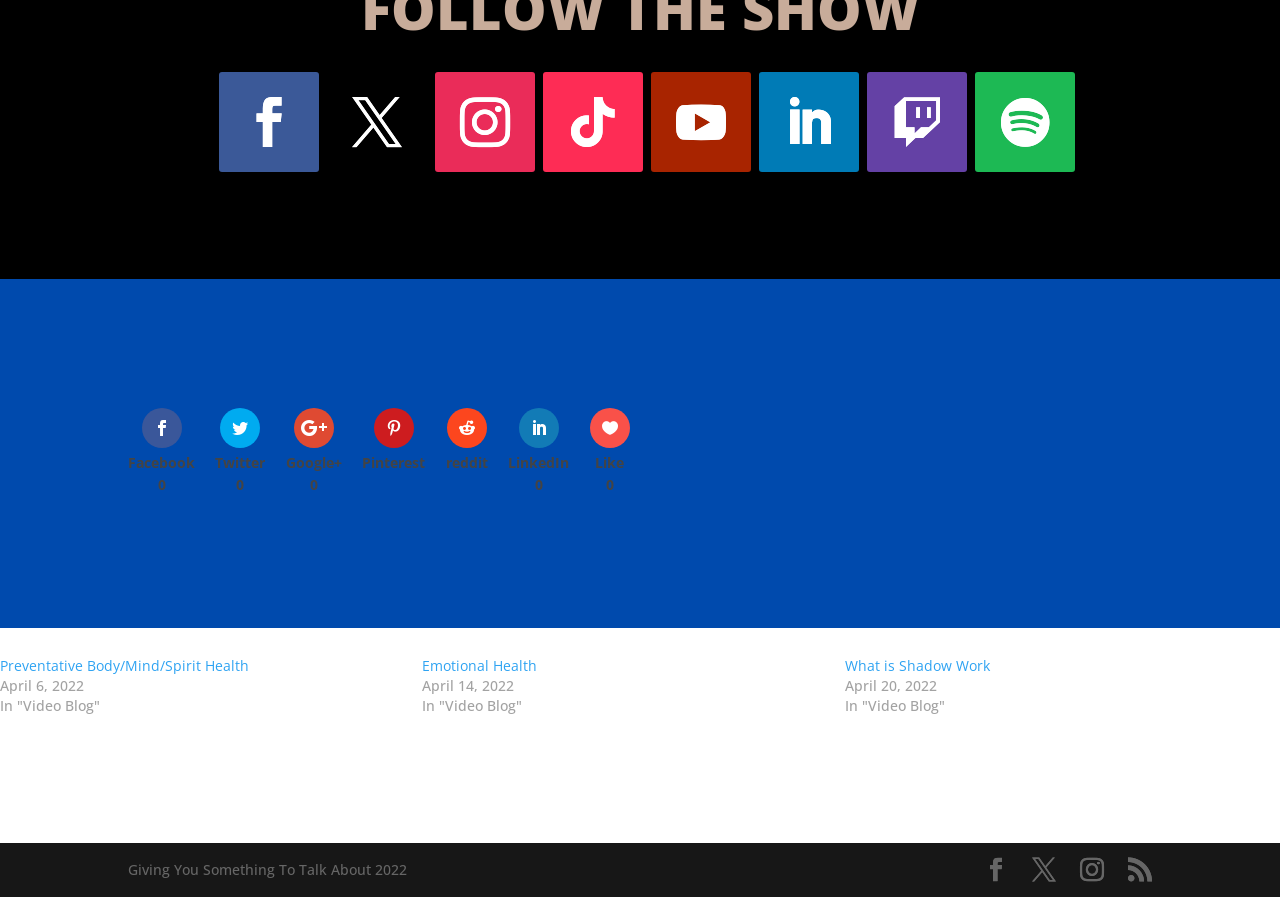Pinpoint the bounding box coordinates of the area that should be clicked to complete the following instruction: "Check the latest post on April 20, 2022". The coordinates must be given as four float numbers between 0 and 1, i.e., [left, top, right, bottom].

[0.66, 0.754, 0.732, 0.775]